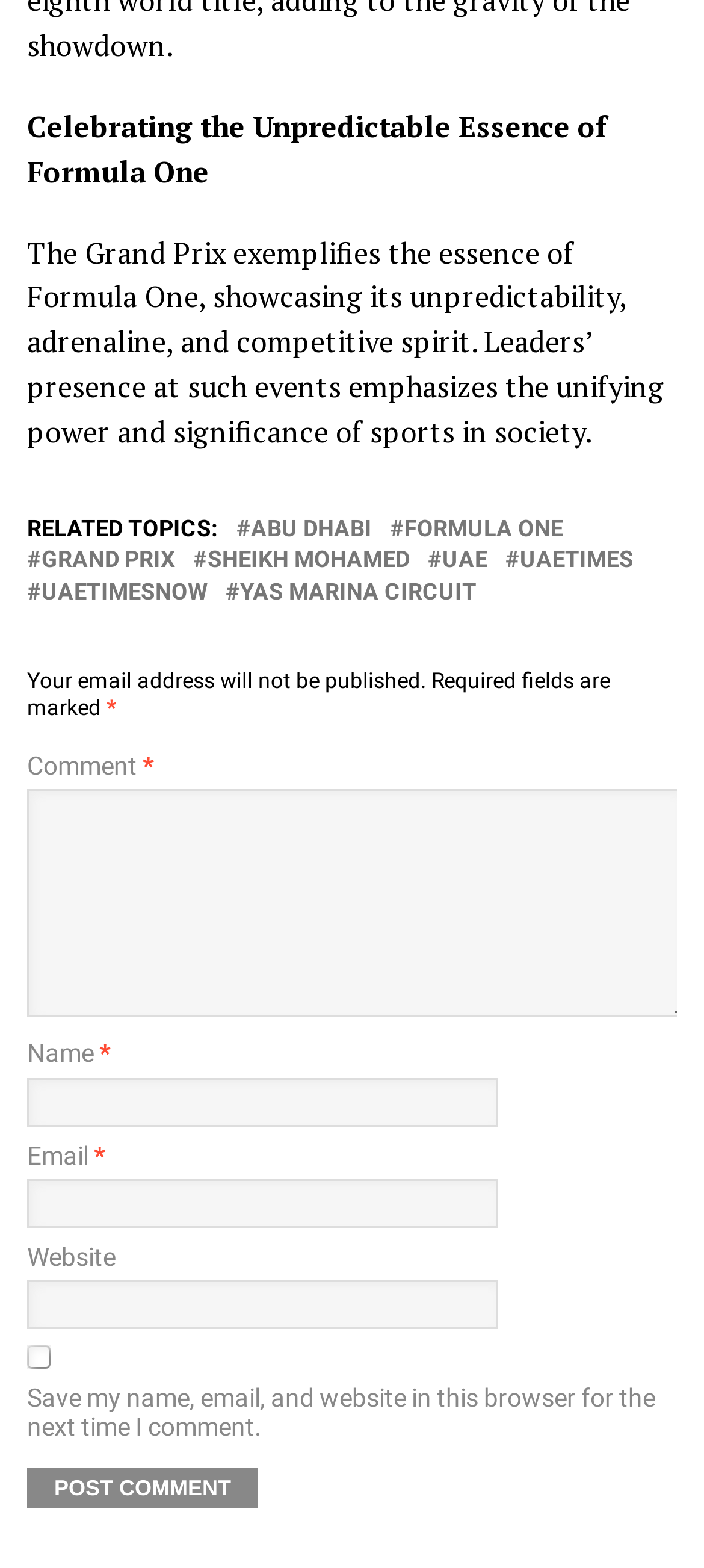Predict the bounding box coordinates for the UI element described as: "name="submit" value="Post Comment"". The coordinates should be four float numbers between 0 and 1, presented as [left, top, right, bottom].

[0.038, 0.936, 0.367, 0.962]